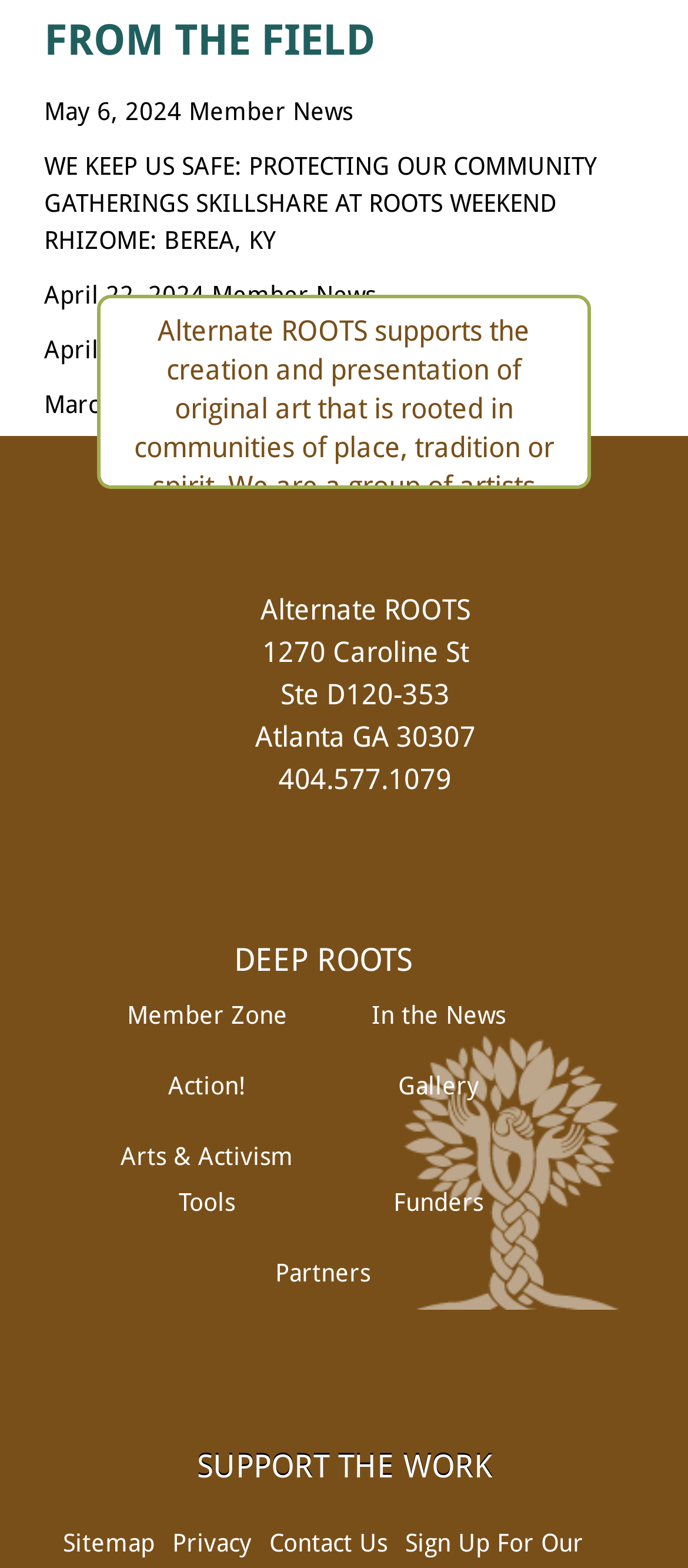Highlight the bounding box coordinates of the element that should be clicked to carry out the following instruction: "Learn about arts and activism tools". The coordinates must be given as four float numbers ranging from 0 to 1, i.e., [left, top, right, bottom].

[0.175, 0.728, 0.427, 0.776]